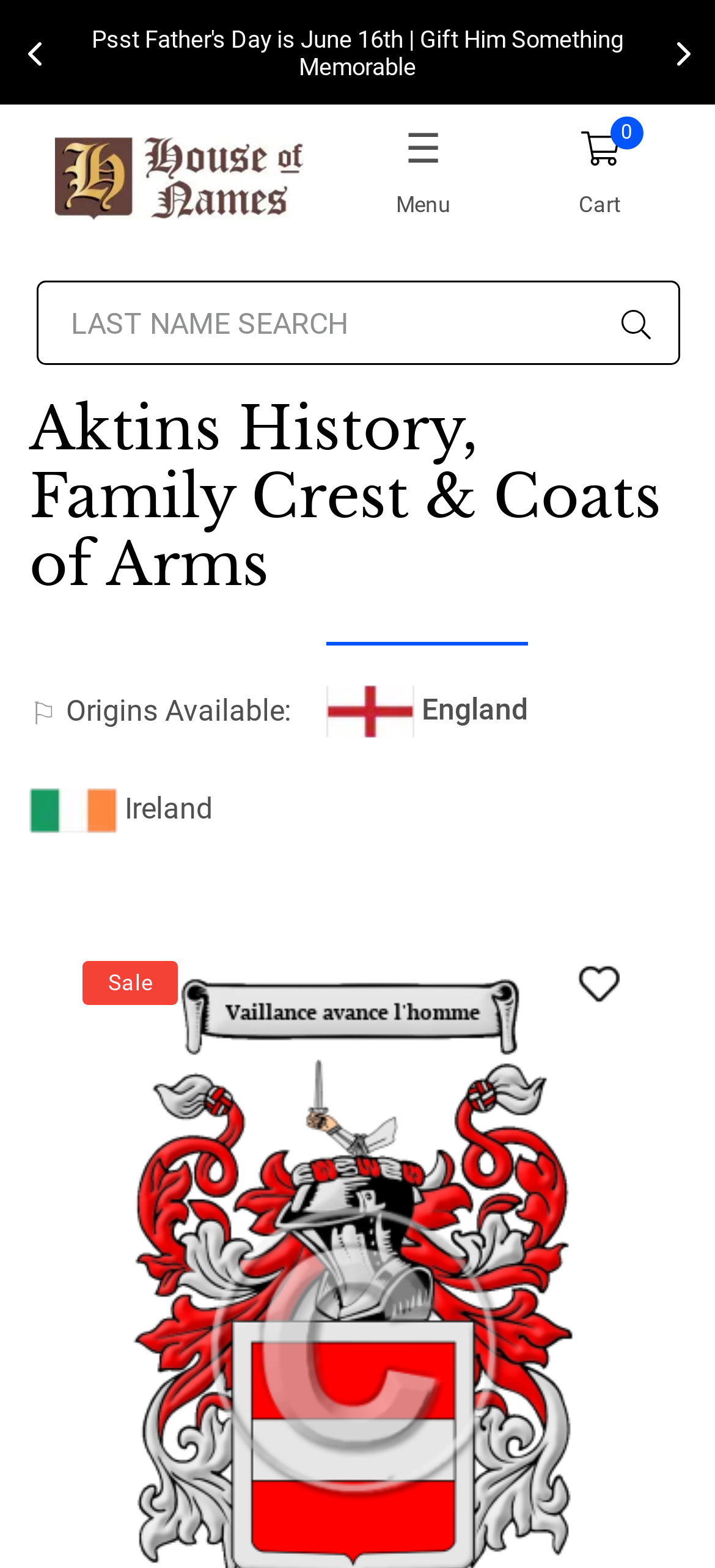Please locate and generate the primary heading on this webpage.

Aktins History, Family Crest & Coats of Arms